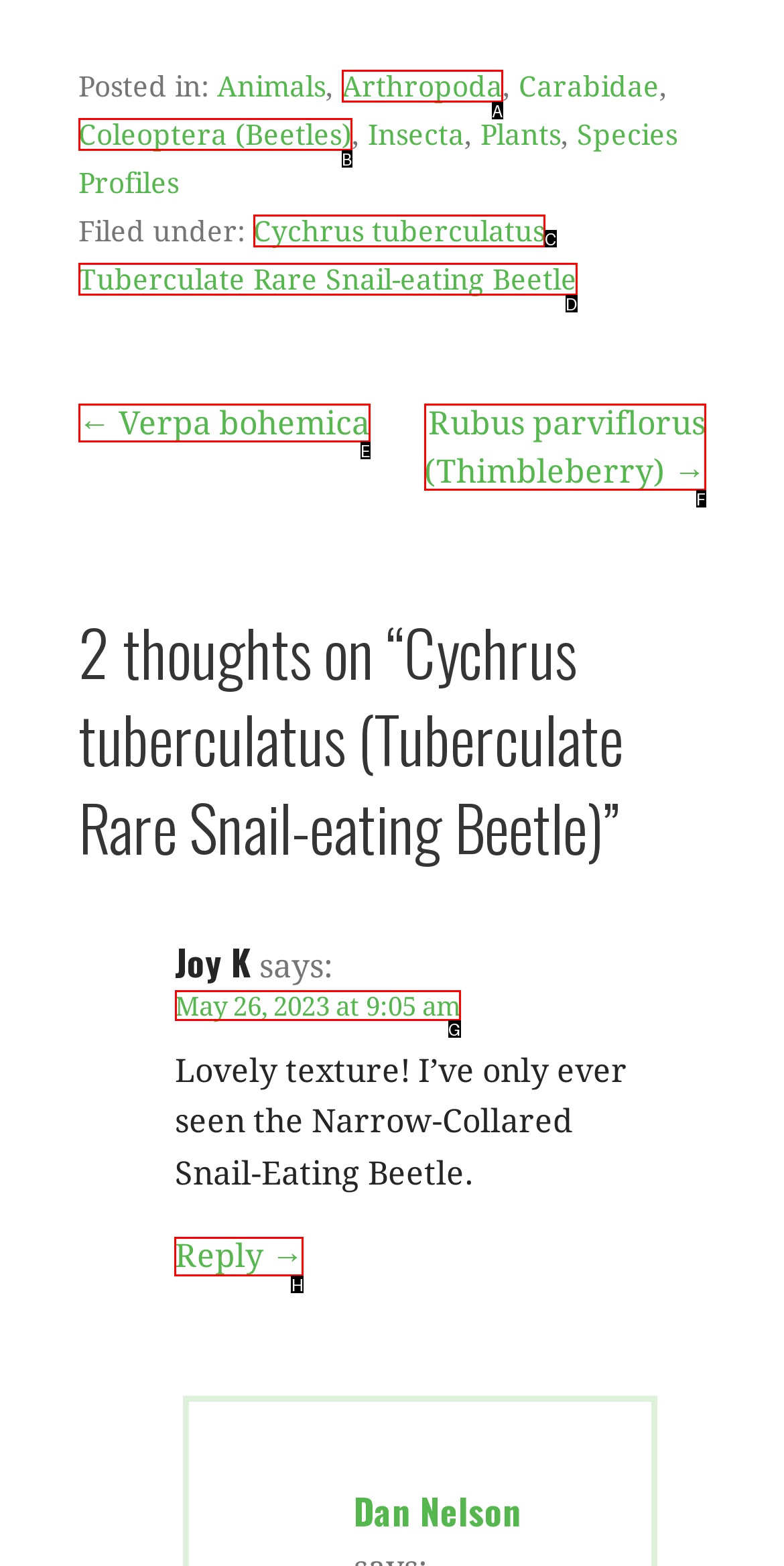Choose the HTML element you need to click to achieve the following task: Reply to Joy K's comment
Respond with the letter of the selected option from the given choices directly.

H